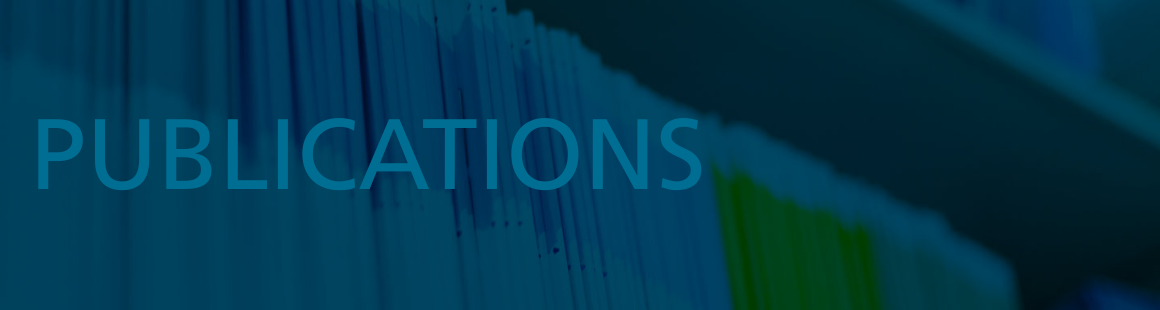Provide a one-word or short-phrase answer to the question:
What is the theme of the section?

Publications